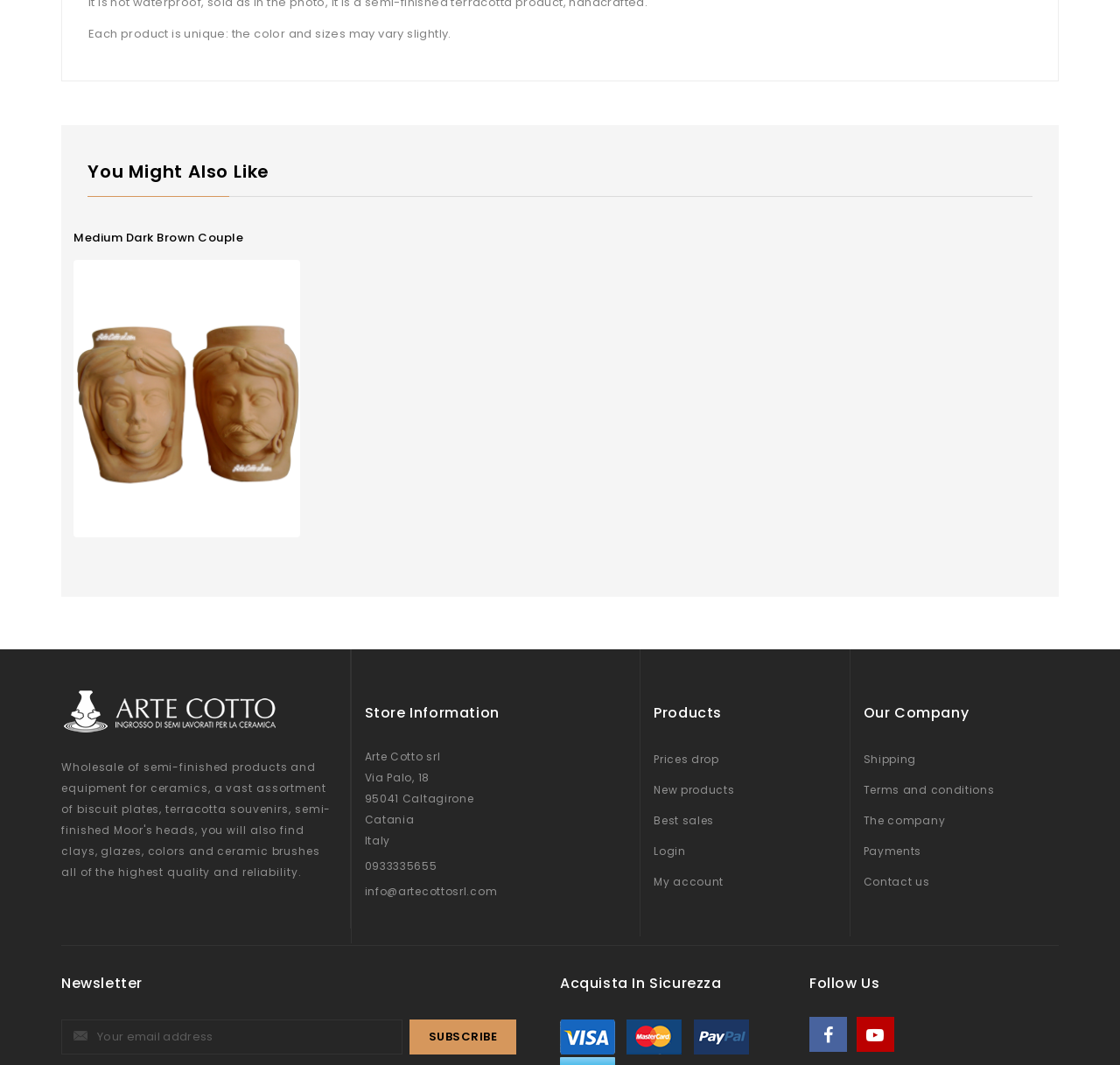Specify the bounding box coordinates of the area to click in order to execute this command: 'Follow on Facebook'. The coordinates should consist of four float numbers ranging from 0 to 1, and should be formatted as [left, top, right, bottom].

[0.723, 0.955, 0.759, 0.989]